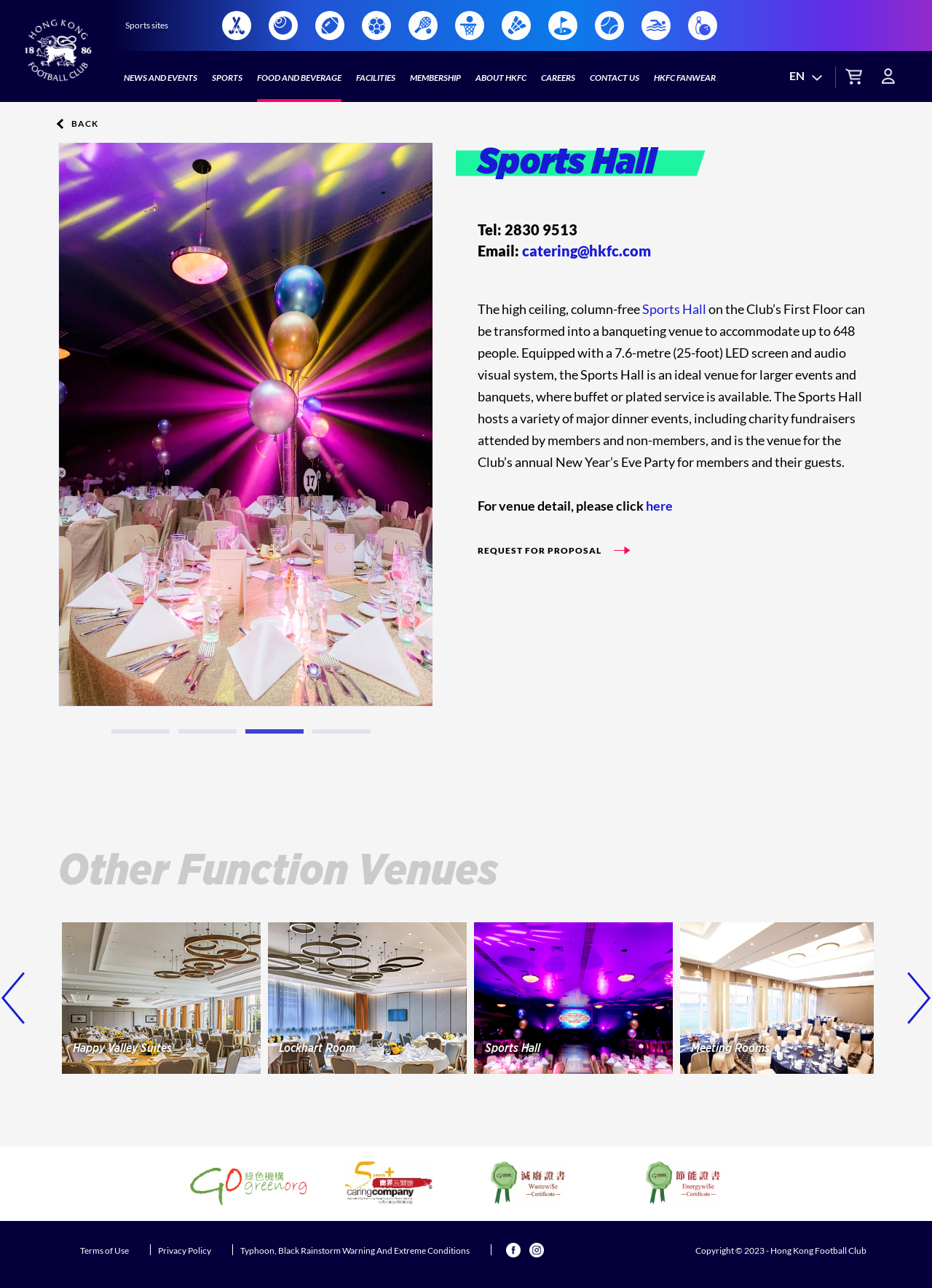Please answer the following question using a single word or phrase: What is the name of the sports hall?

Sports Hall